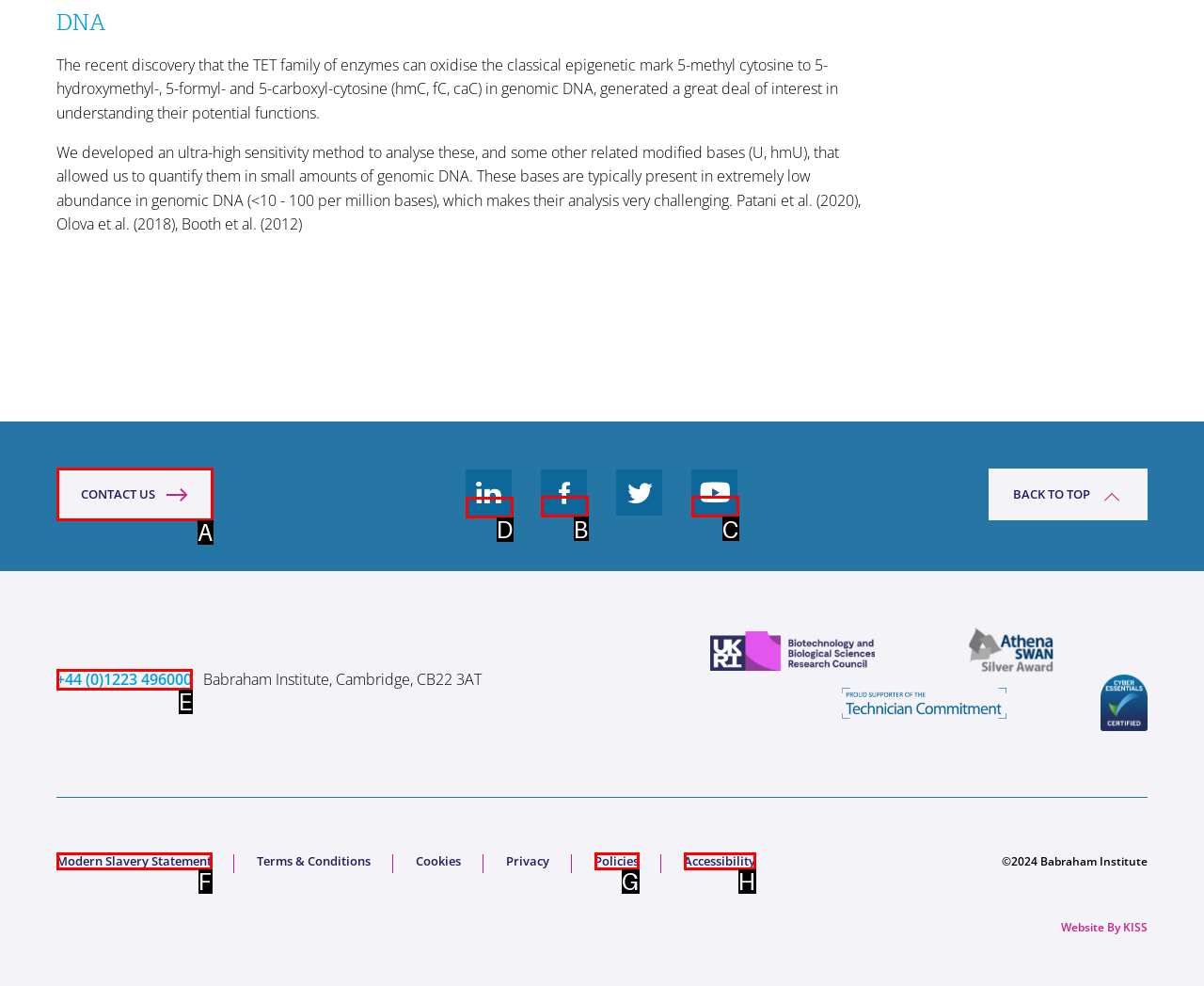Specify the letter of the UI element that should be clicked to achieve the following: Contact the law office using the phone number
Provide the corresponding letter from the choices given.

None